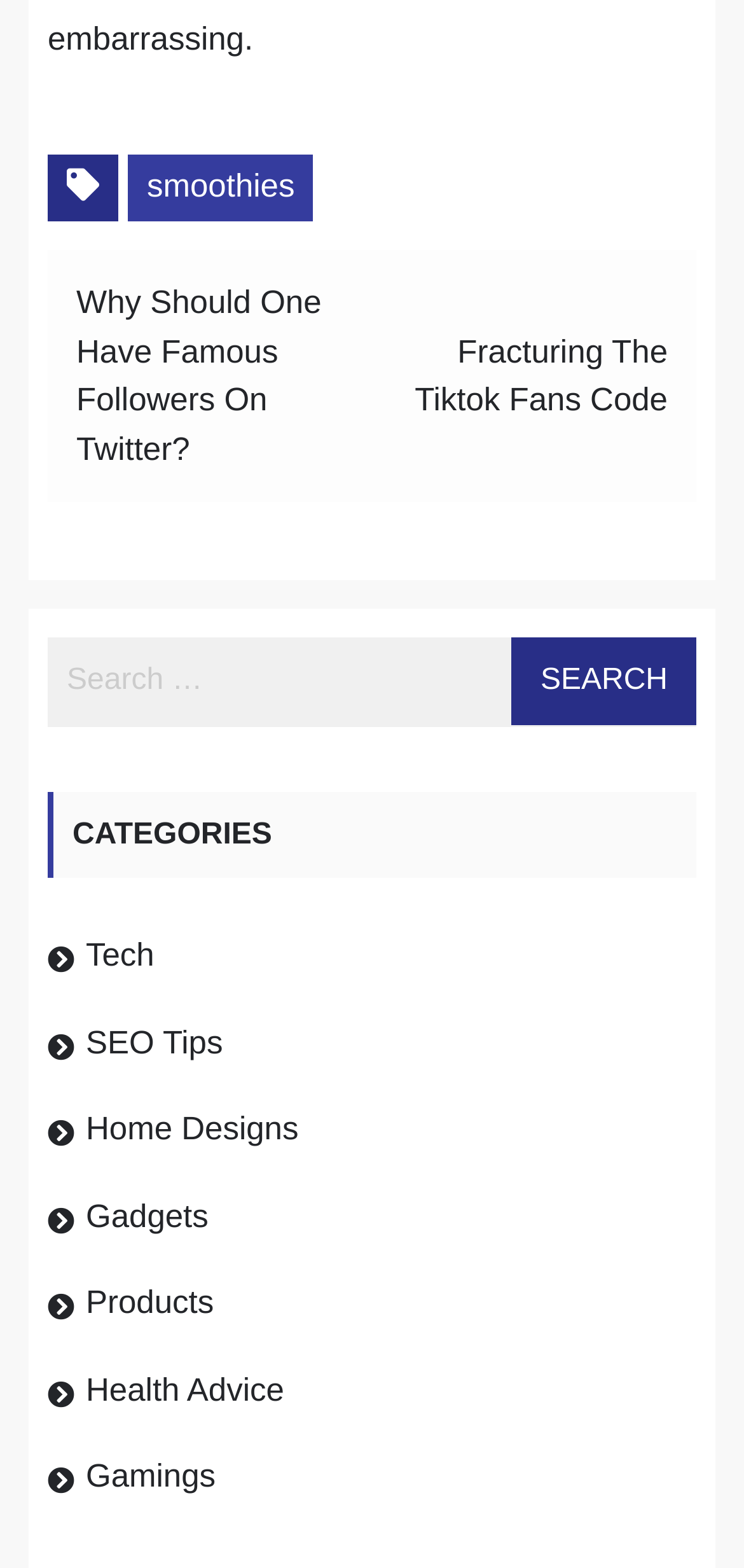Please specify the bounding box coordinates of the element that should be clicked to execute the given instruction: 'check Health Advice articles'. Ensure the coordinates are four float numbers between 0 and 1, expressed as [left, top, right, bottom].

[0.115, 0.874, 0.382, 0.898]